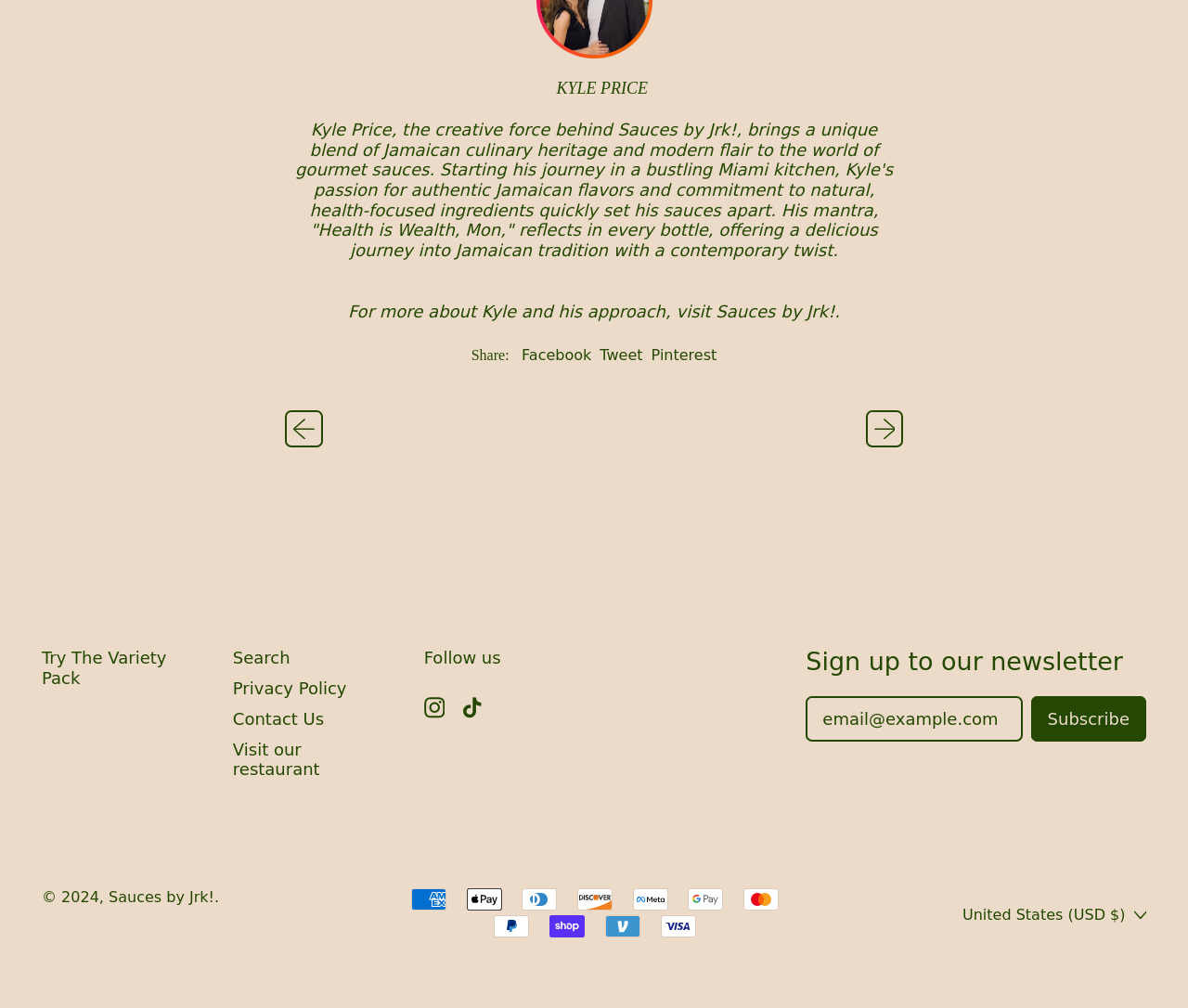Use the information in the screenshot to answer the question comprehensively: What is the mantra of Kyle Price?

The answer can be found in the StaticText element that describes Kyle Price's approach, which mentions his mantra as 'Health is Wealth, Mon'.